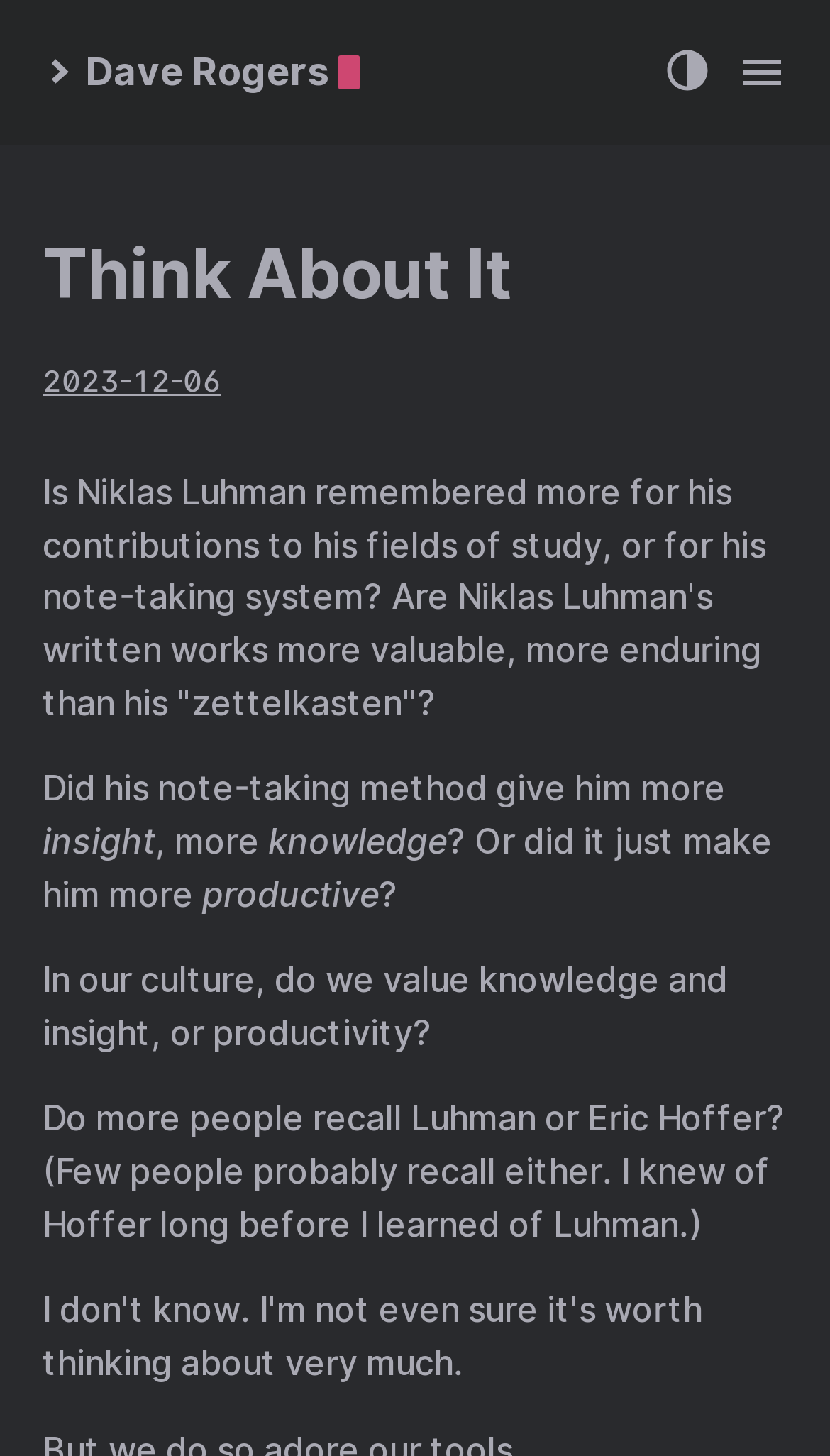What is the date of this webpage? Examine the screenshot and reply using just one word or a brief phrase.

2023-12-06